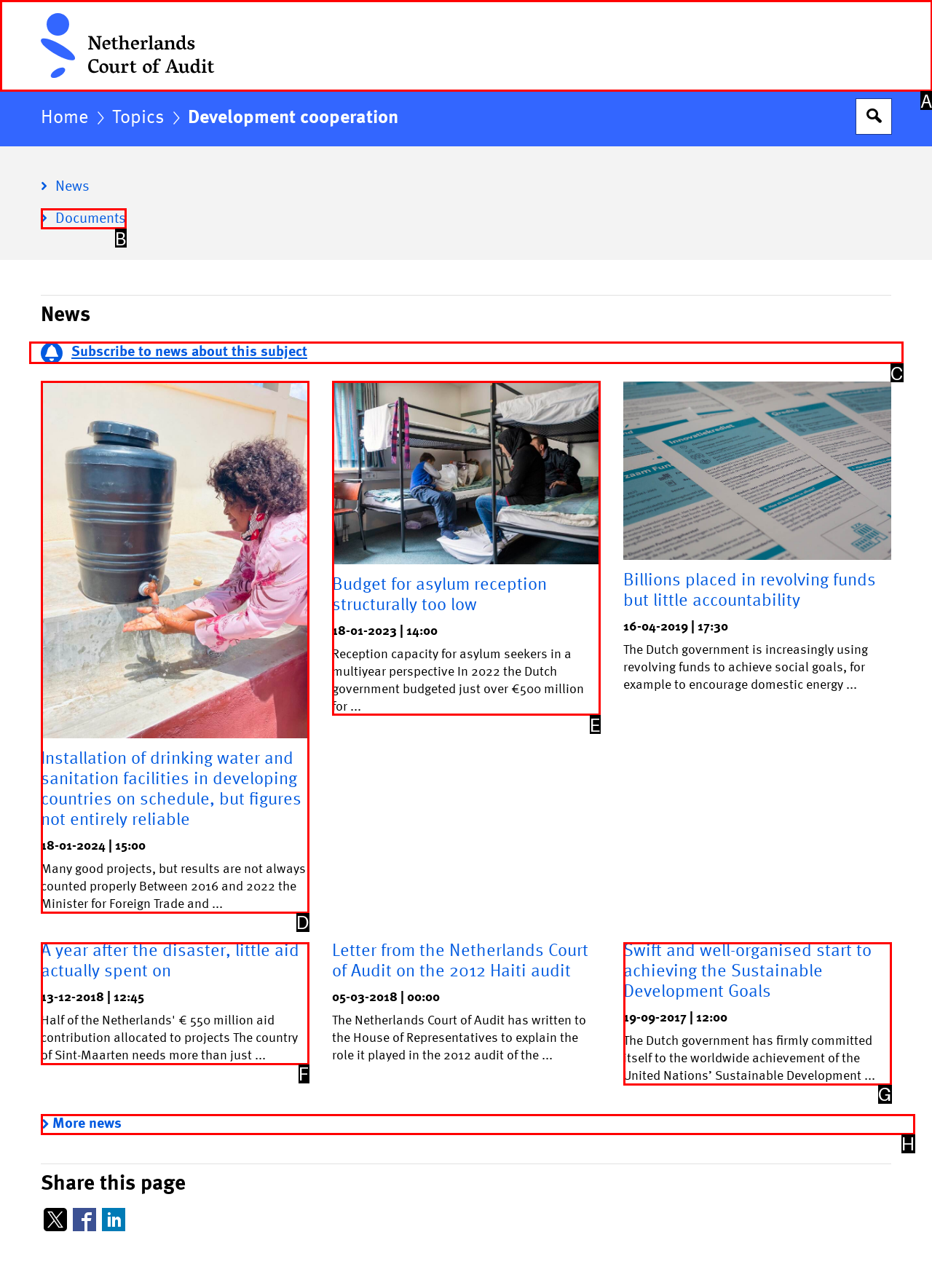Select the letter associated with the UI element you need to click to perform the following action: Go to the homepage
Reply with the correct letter from the options provided.

A